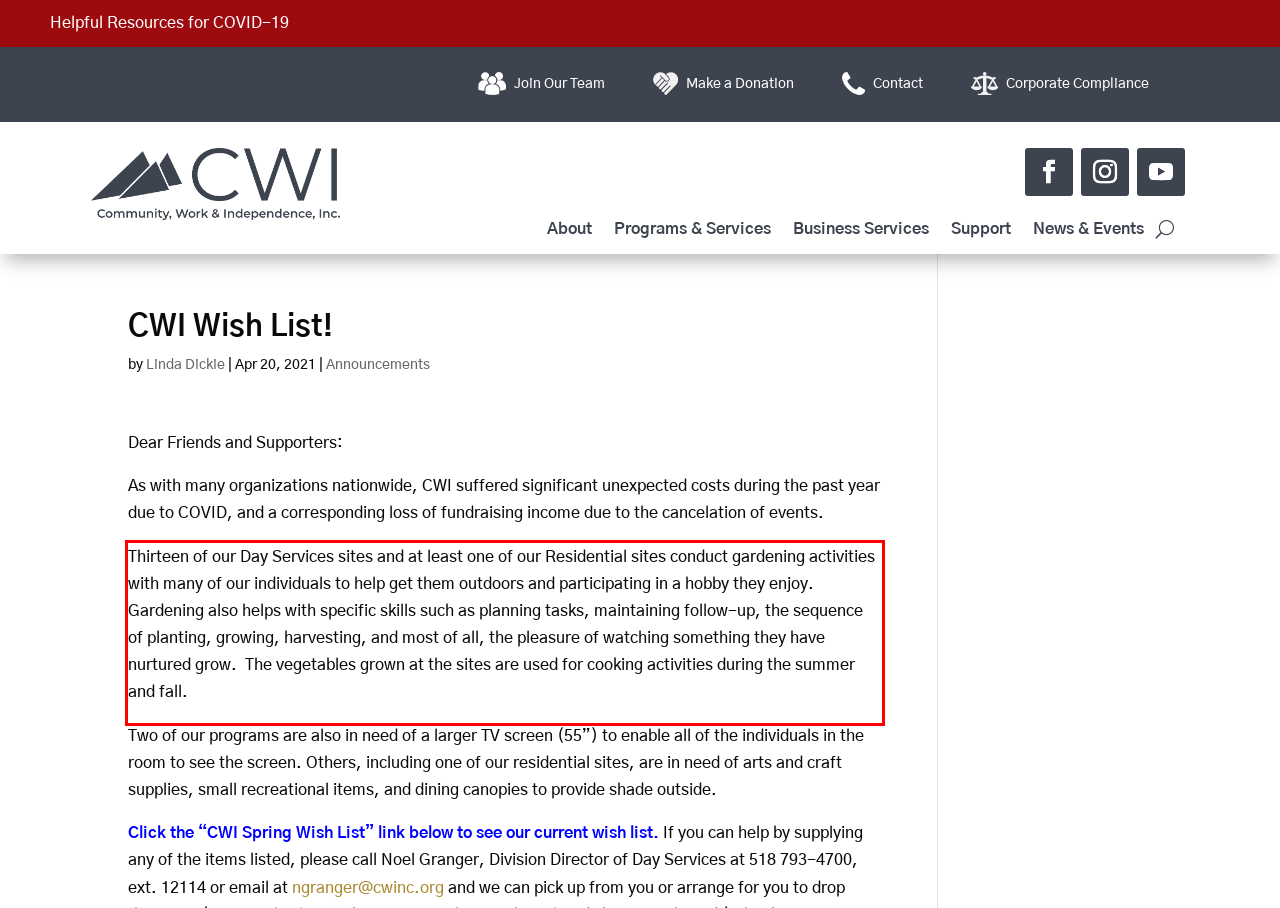You are given a screenshot showing a webpage with a red bounding box. Perform OCR to capture the text within the red bounding box.

Thirteen of our Day Services sites and at least one of our Residential sites conduct gardening activities with many of our individuals to help get them outdoors and participating in a hobby they enjoy. Gardening also helps with specific skills such as planning tasks, maintaining follow-up, the sequence of planting, growing, harvesting, and most of all, the pleasure of watching something they have nurtured grow. The vegetables grown at the sites are used for cooking activities during the summer and fall.